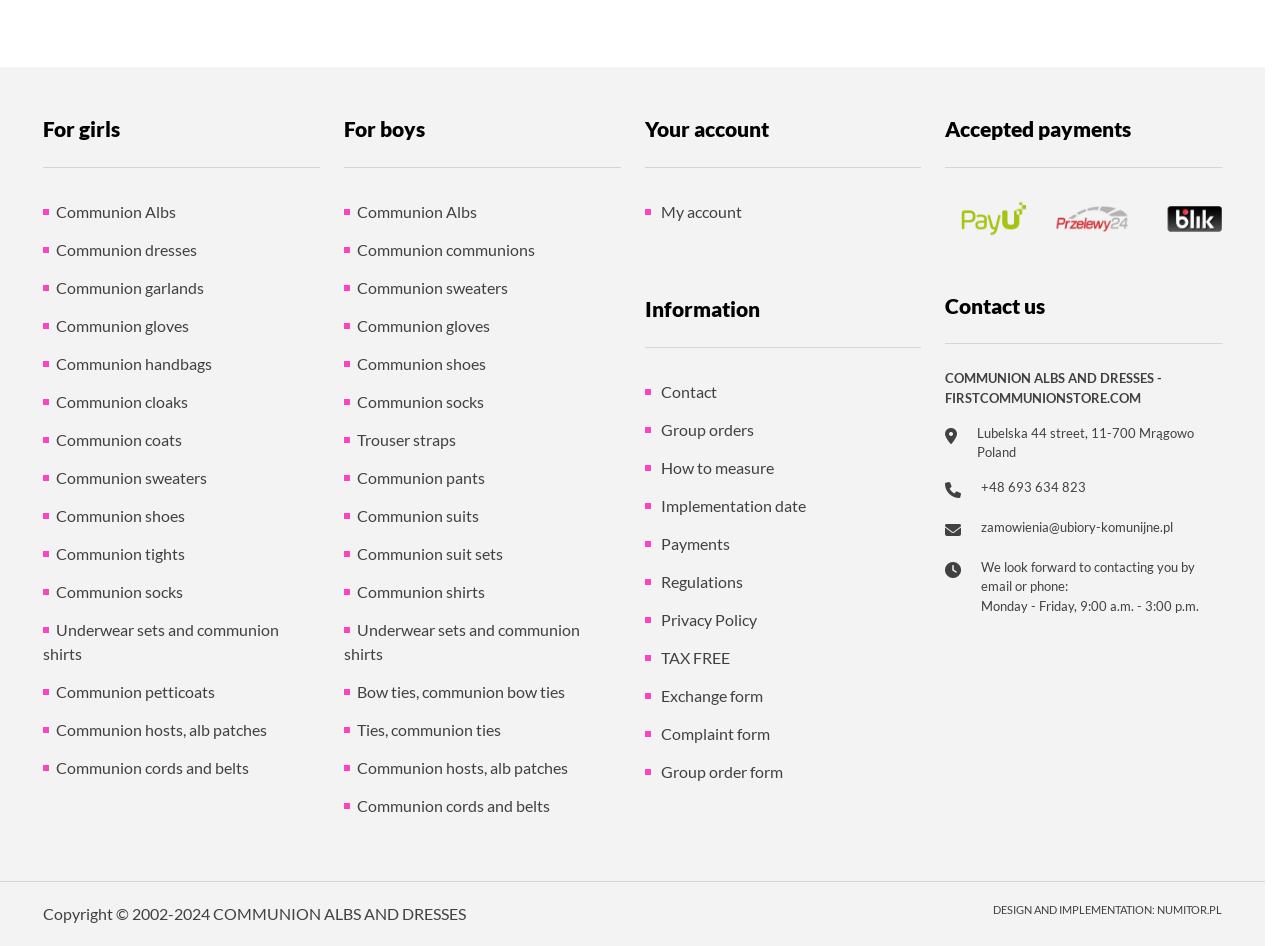Can you determine the bounding box coordinates of the area that needs to be clicked to fulfill the following instruction: "Click on the 'News' link"?

None